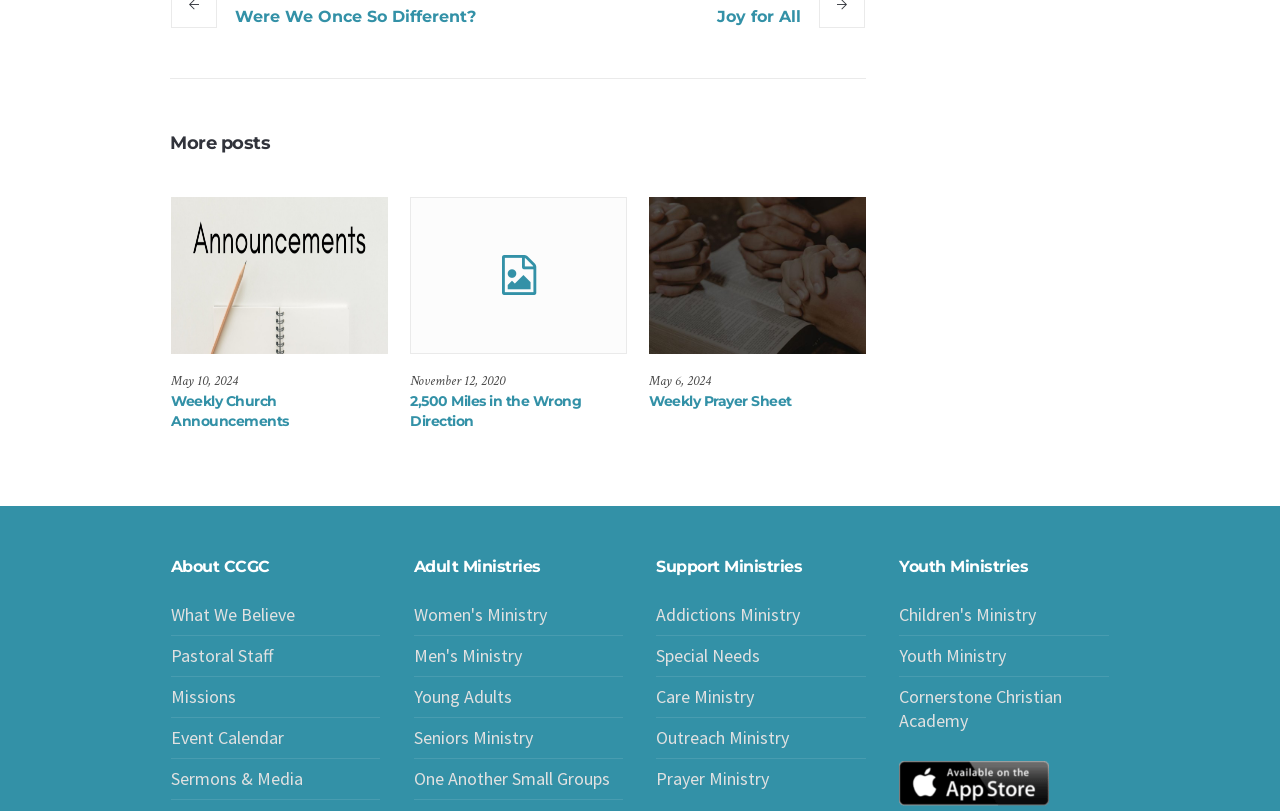Can you specify the bounding box coordinates for the region that should be clicked to fulfill this instruction: "Explore Women's Ministry".

[0.323, 0.744, 0.427, 0.772]